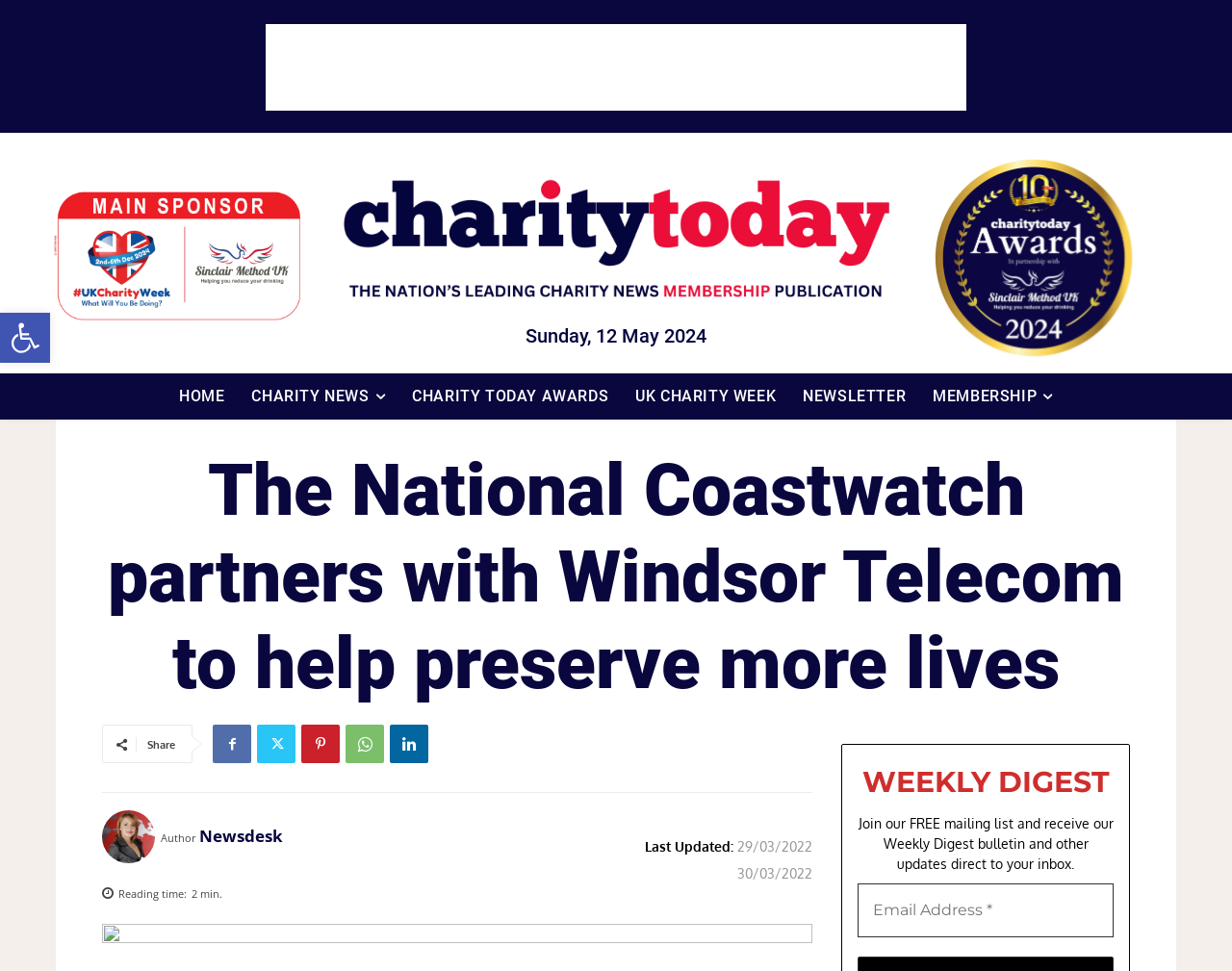Please locate the bounding box coordinates of the element that should be clicked to achieve the given instruction: "Subscribe to newsletter".

[0.696, 0.91, 0.904, 0.965]